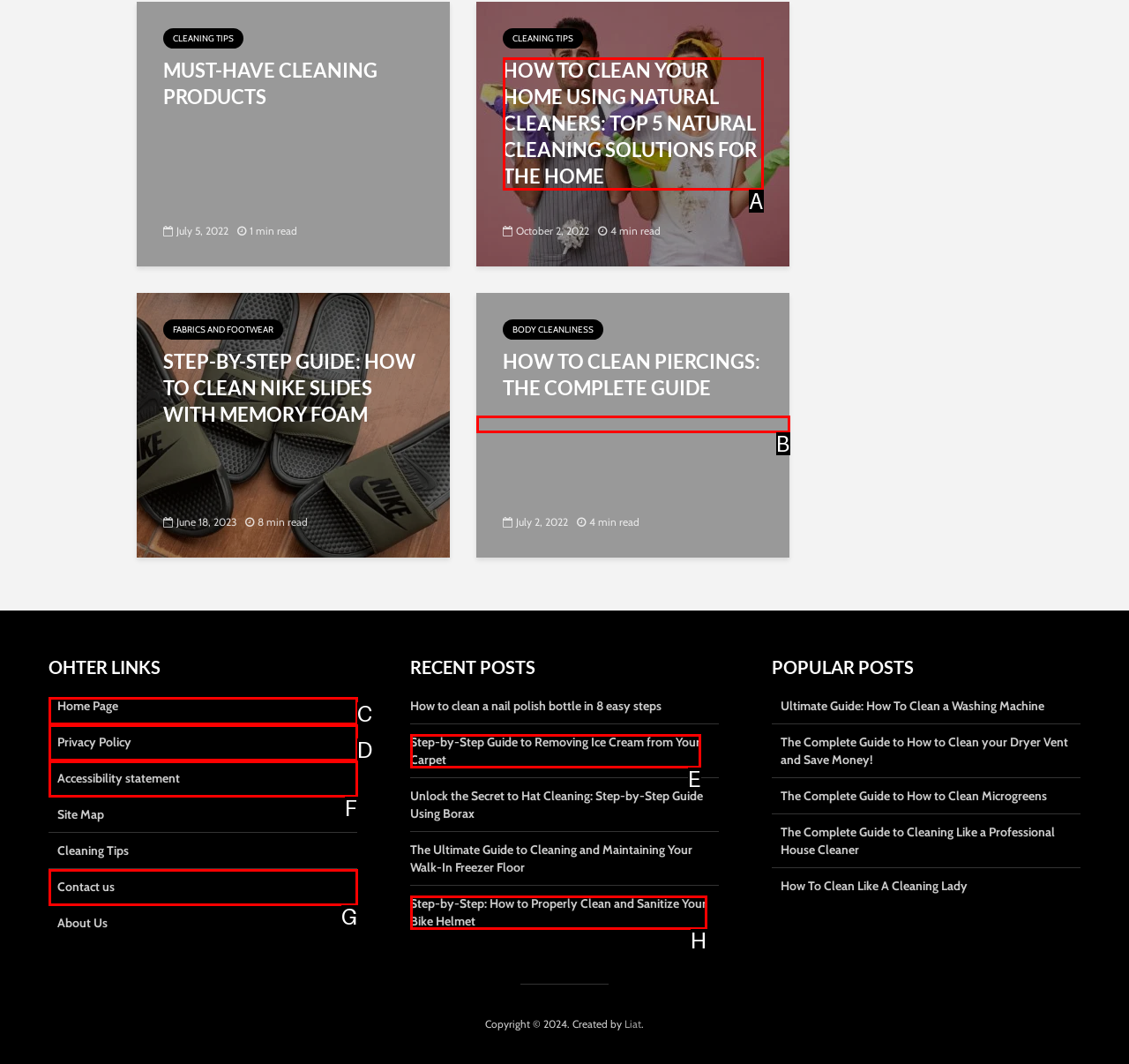Which HTML element matches the description: Privacy Policy?
Reply with the letter of the correct choice.

D